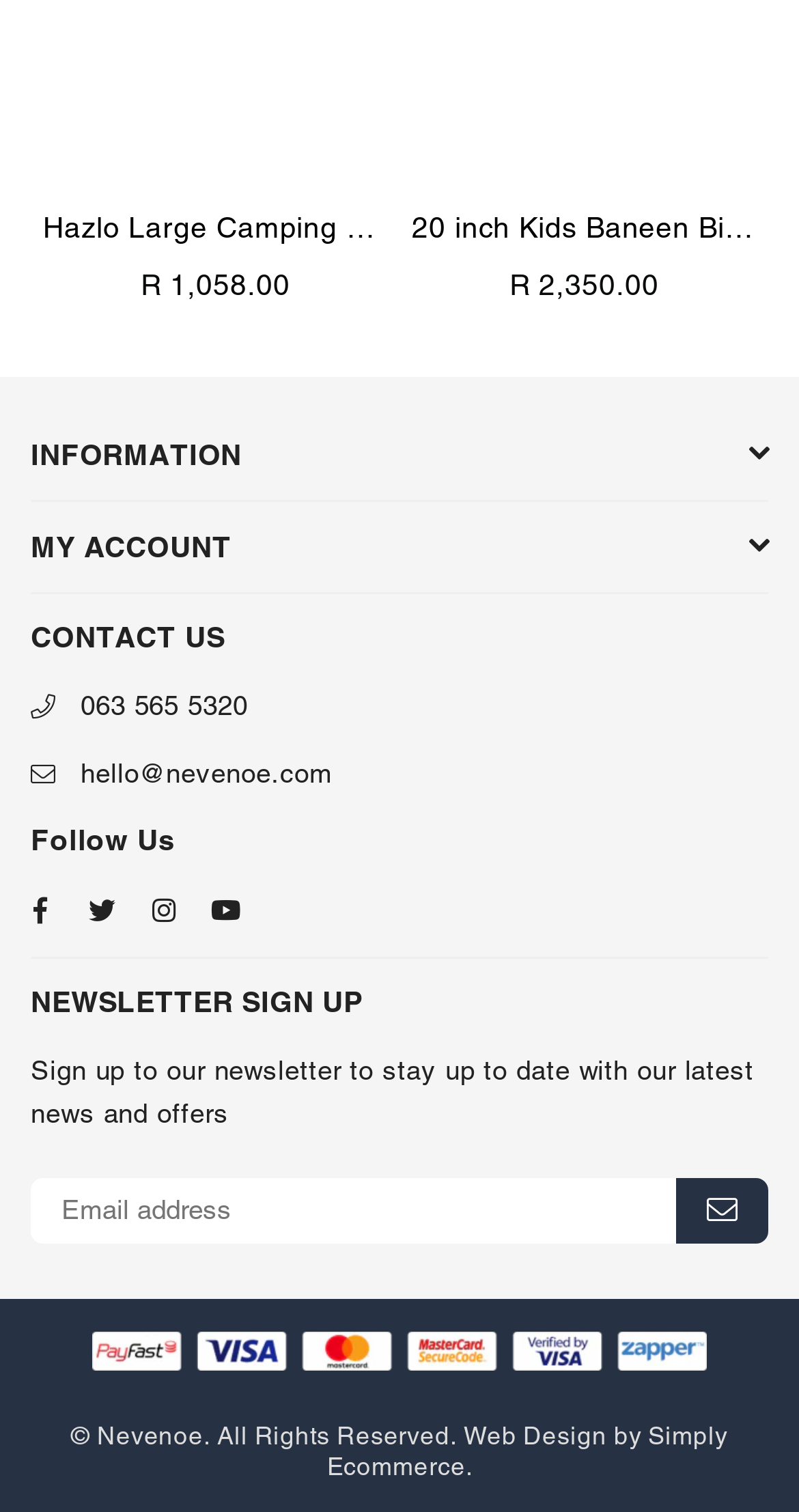Identify the bounding box coordinates necessary to click and complete the given instruction: "Contact Nevenoe via email".

[0.101, 0.501, 0.416, 0.522]